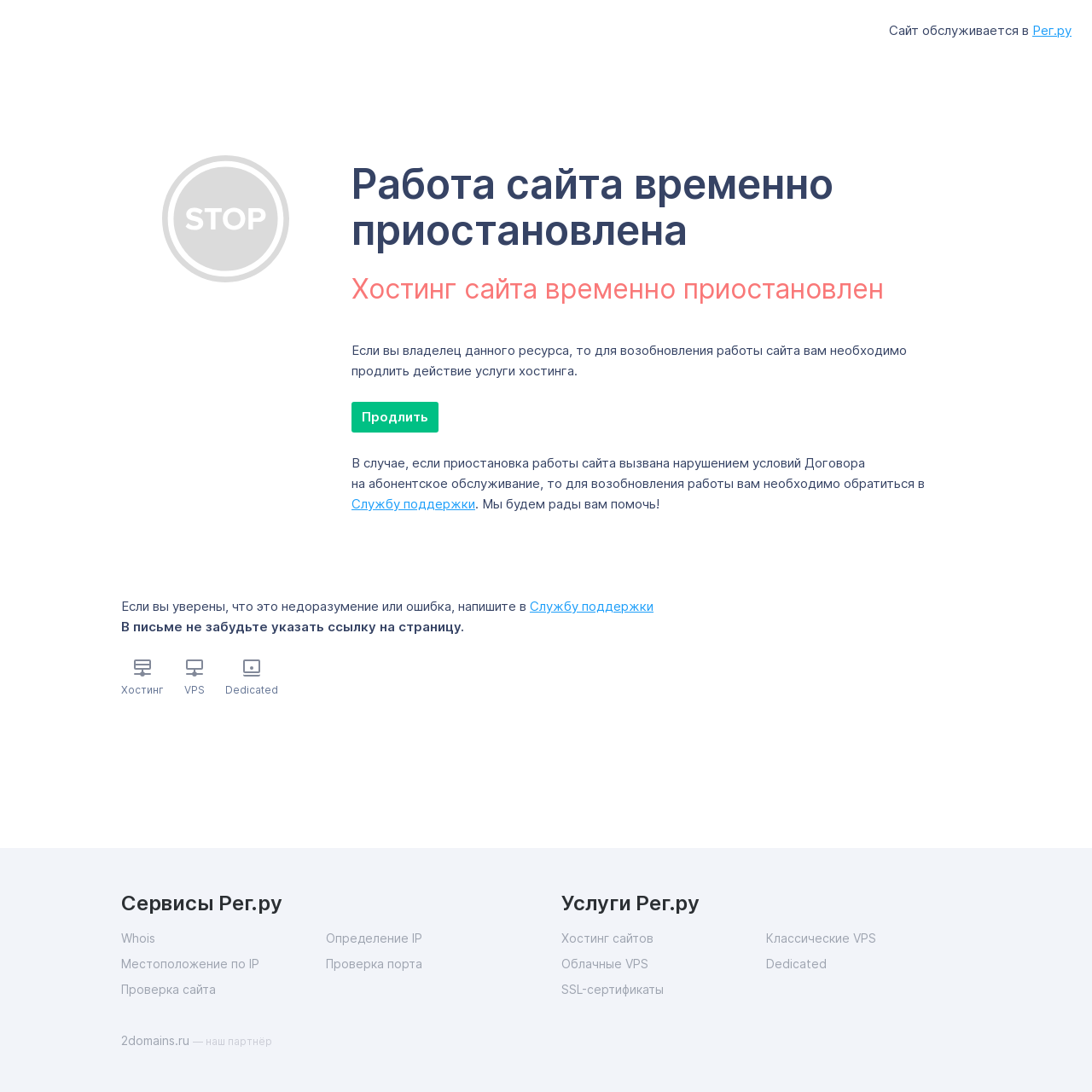What type of services does Рег.ру offer?
Answer the question with as much detail as you can, using the image as a reference.

The webpage lists various services offered by Рег.ру, including hosting, VPS, Dedicated, Whois, IP location, port checking, and website checking. These services are listed under the headings 'Сервисы Рег.ру' and 'Услуги Рег.ру'.